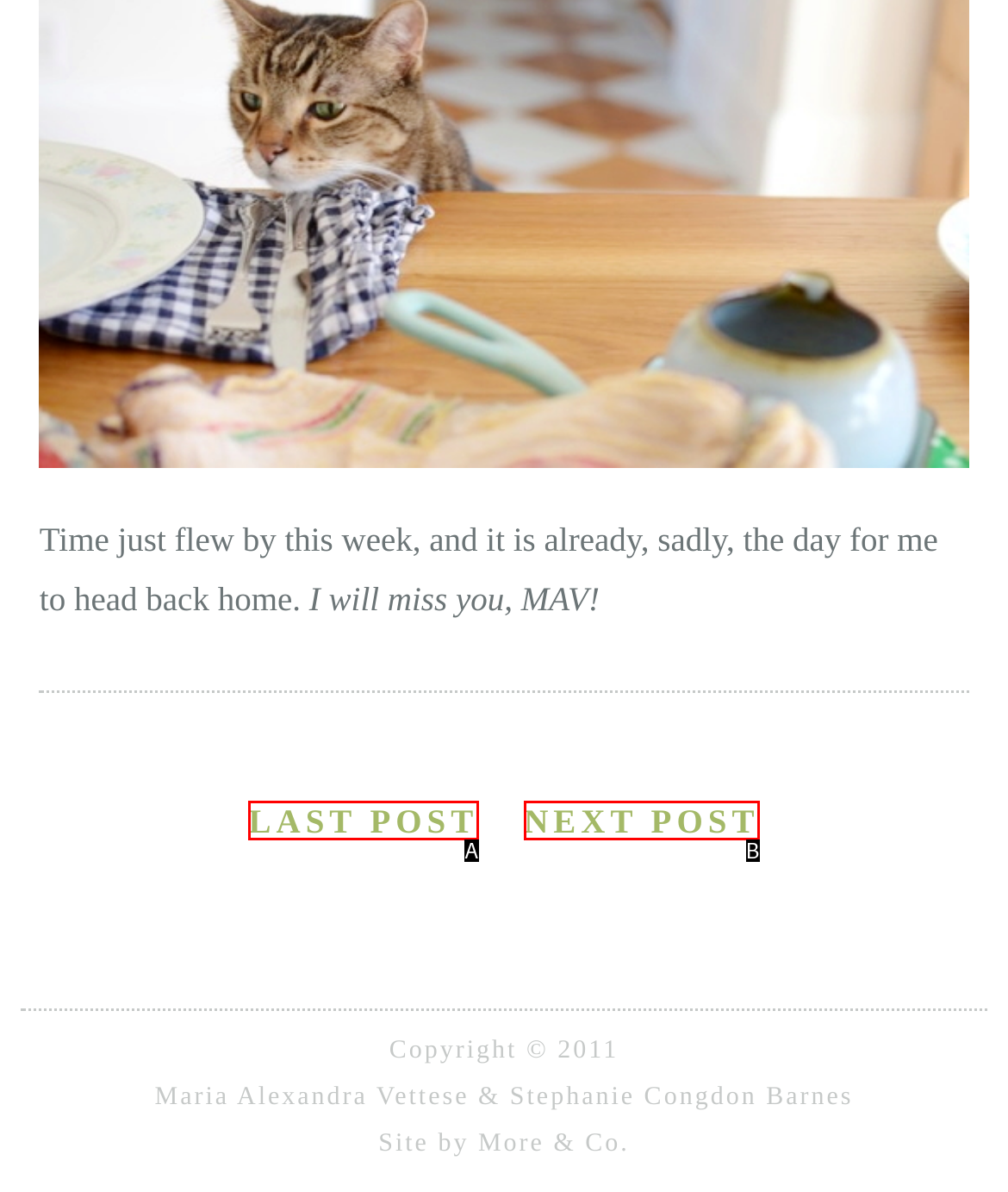From the given options, choose the HTML element that aligns with the description: Last Post. Respond with the letter of the selected element.

A